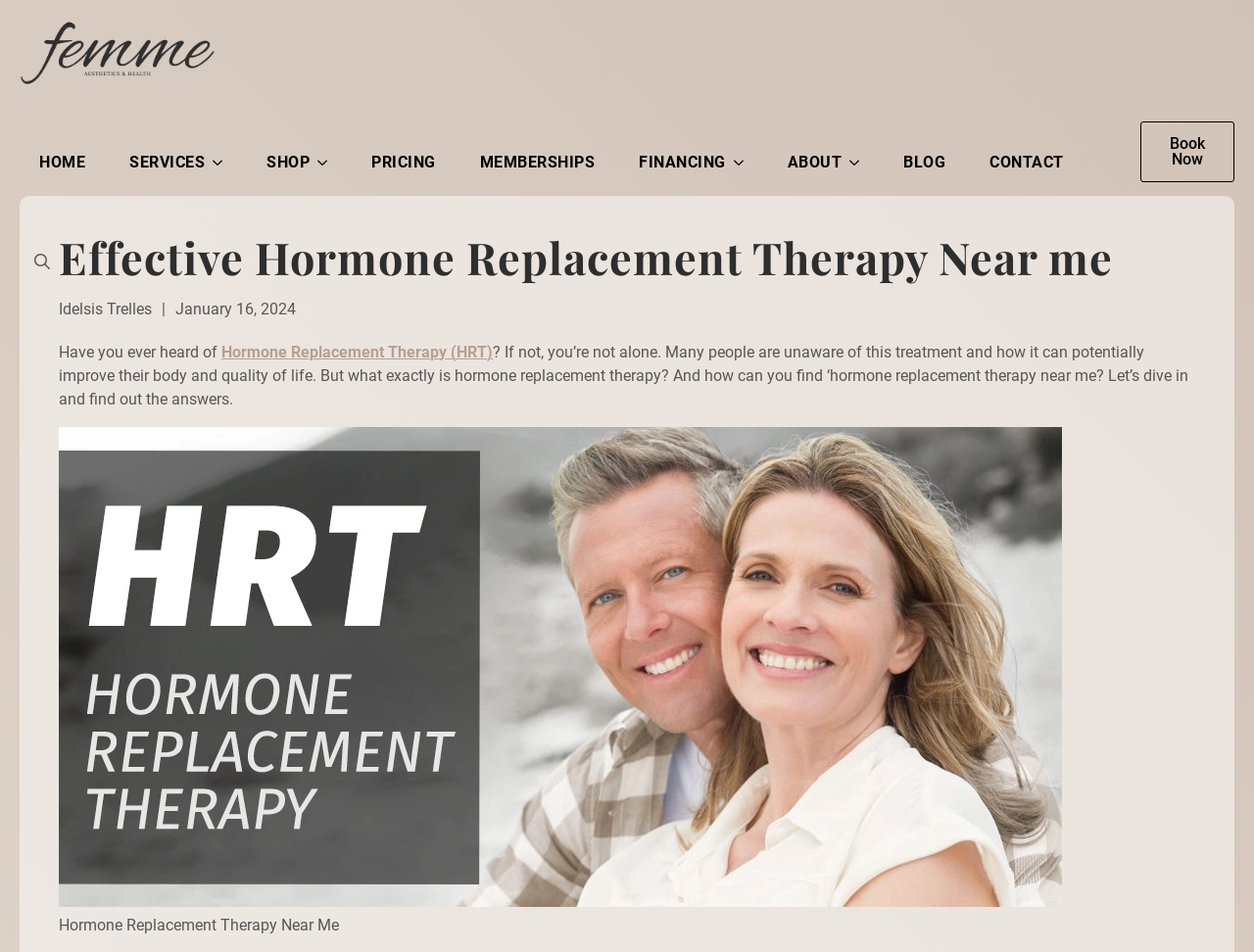Who is the author of the article?
Can you offer a detailed and complete answer to this question?

The author of the article is mentioned at the top of the main content, where it says 'Idelsis Trelles' followed by a date, 'January 16, 2024'.